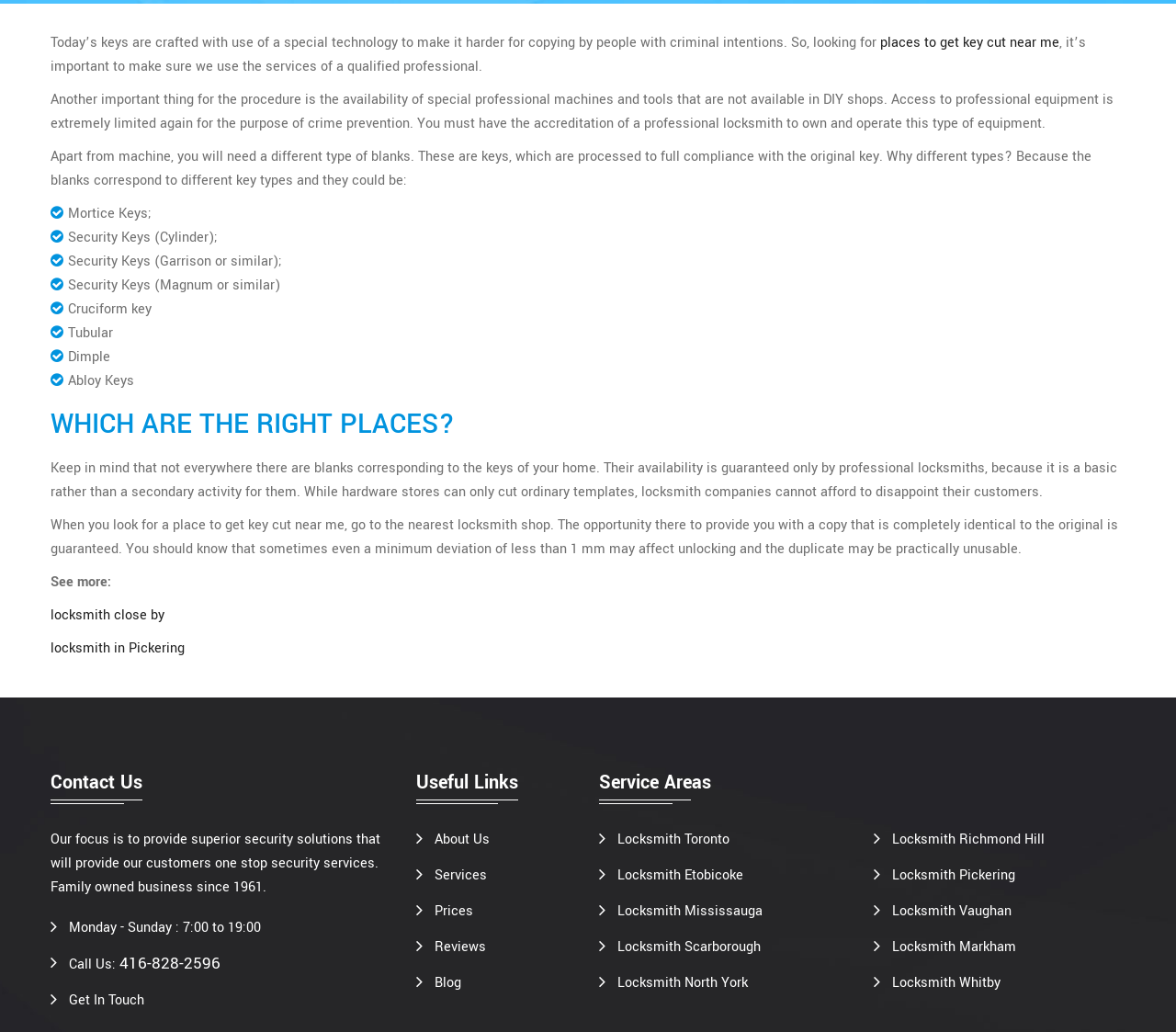Find the bounding box coordinates of the clickable region needed to perform the following instruction: "click the link to contact us". The coordinates should be provided as four float numbers between 0 and 1, i.e., [left, top, right, bottom].

[0.043, 0.745, 0.121, 0.771]